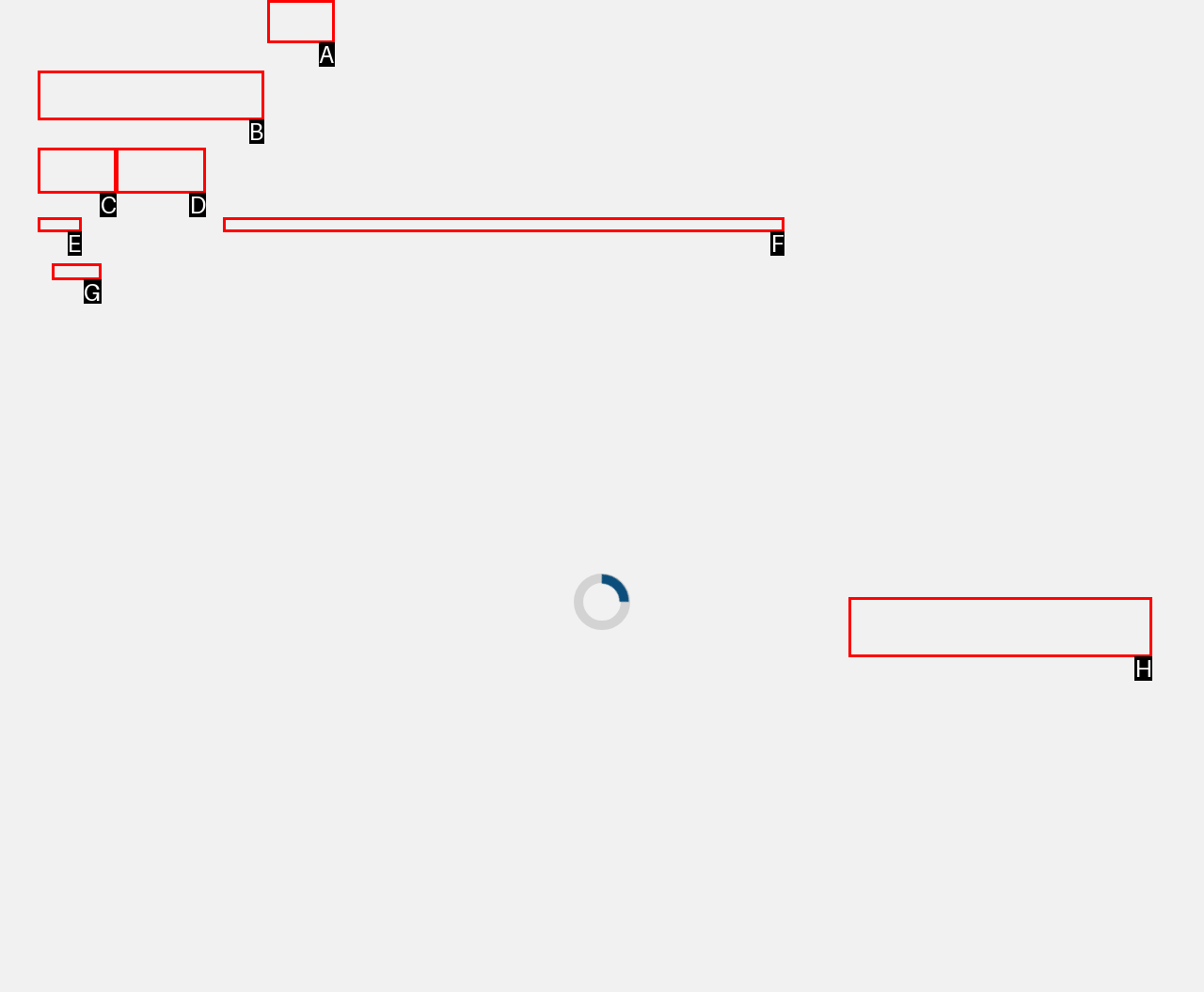Select the HTML element that needs to be clicked to carry out the task: View the 'Pallavi Jha: A Visionary Leader in Training and Development' post
Provide the letter of the correct option.

H